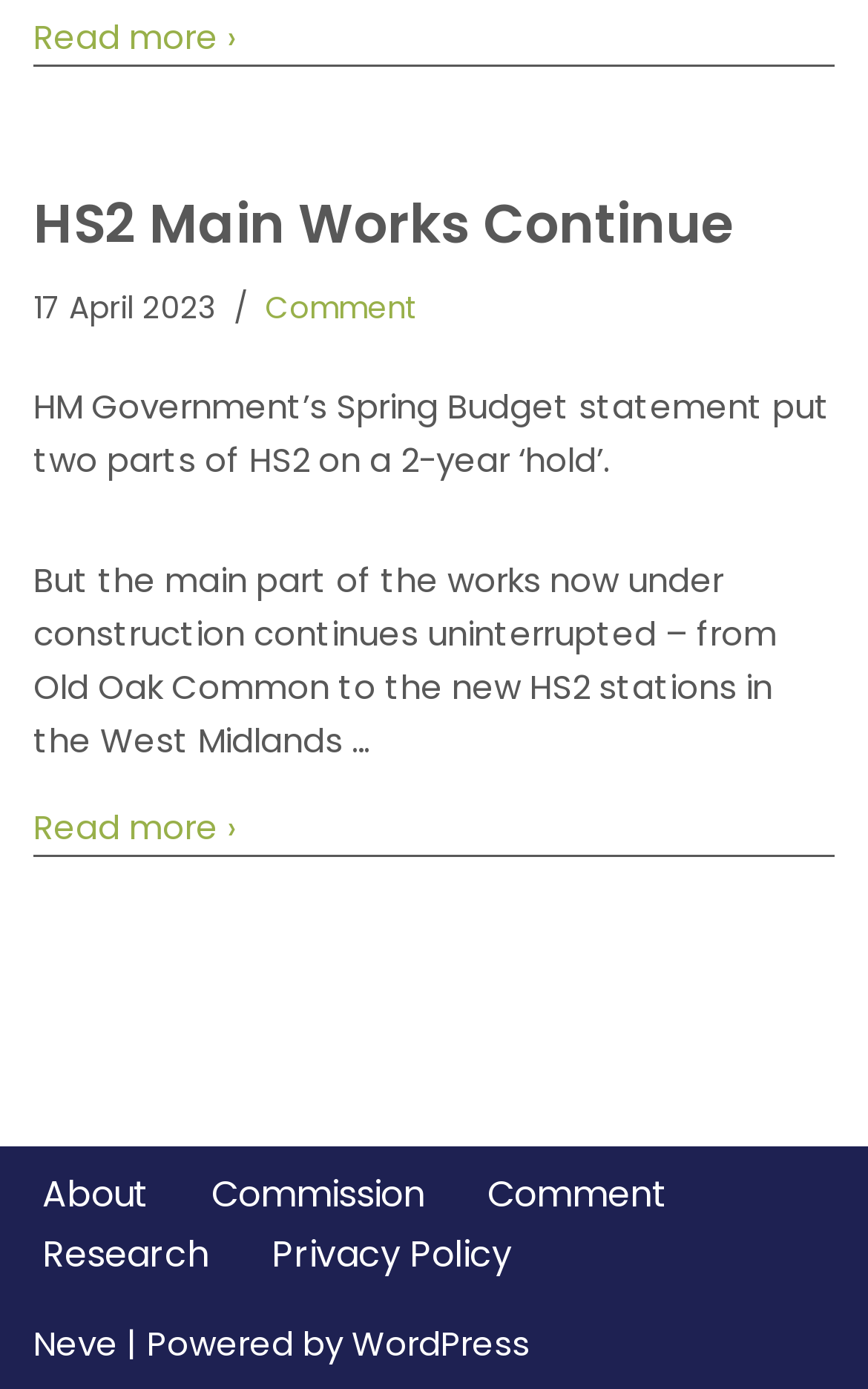How many links are in the footer menu?
Examine the webpage screenshot and provide an in-depth answer to the question.

I counted the number of link elements within the navigation element with the description 'Footer Menu'. There are 5 link elements with the texts 'About', 'Commission', 'Comment', 'Research', and 'Privacy Policy'.